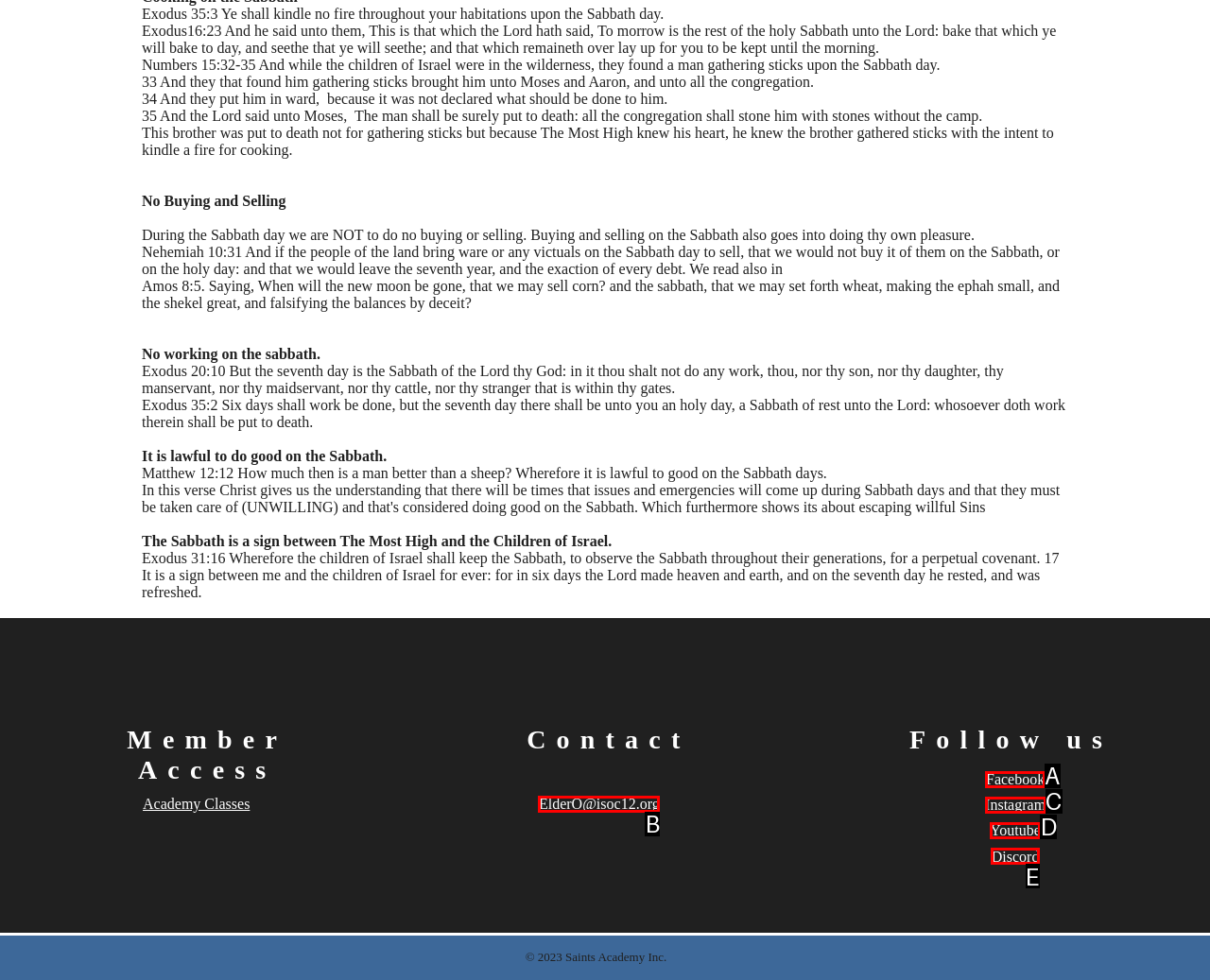Determine which option matches the element description: Facebook
Reply with the letter of the appropriate option from the options provided.

A